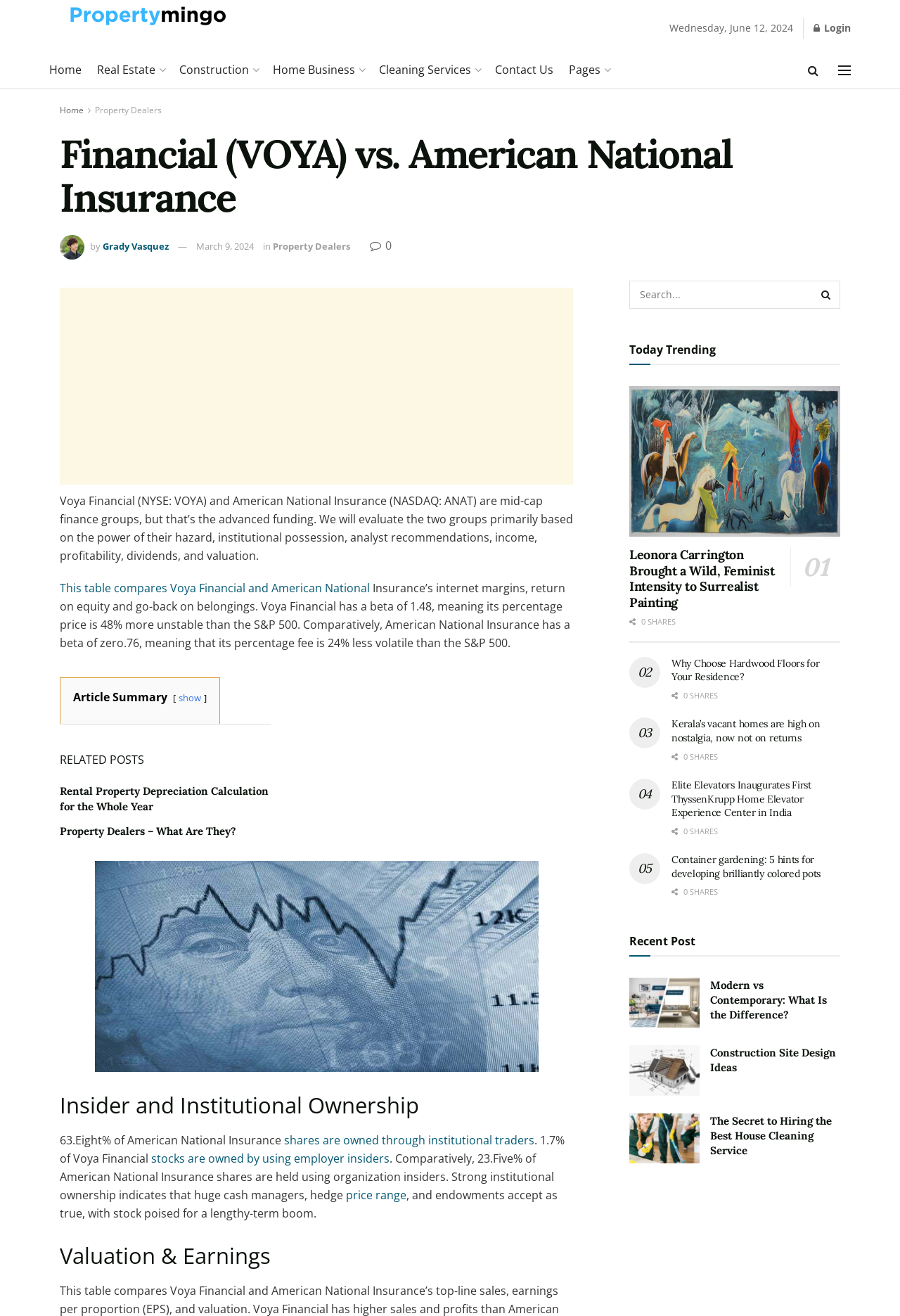Extract the bounding box coordinates of the UI element described: "name="s" placeholder="Search..."". Provide the coordinates in the format [left, top, right, bottom] with values ranging from 0 to 1.

[0.699, 0.213, 0.934, 0.235]